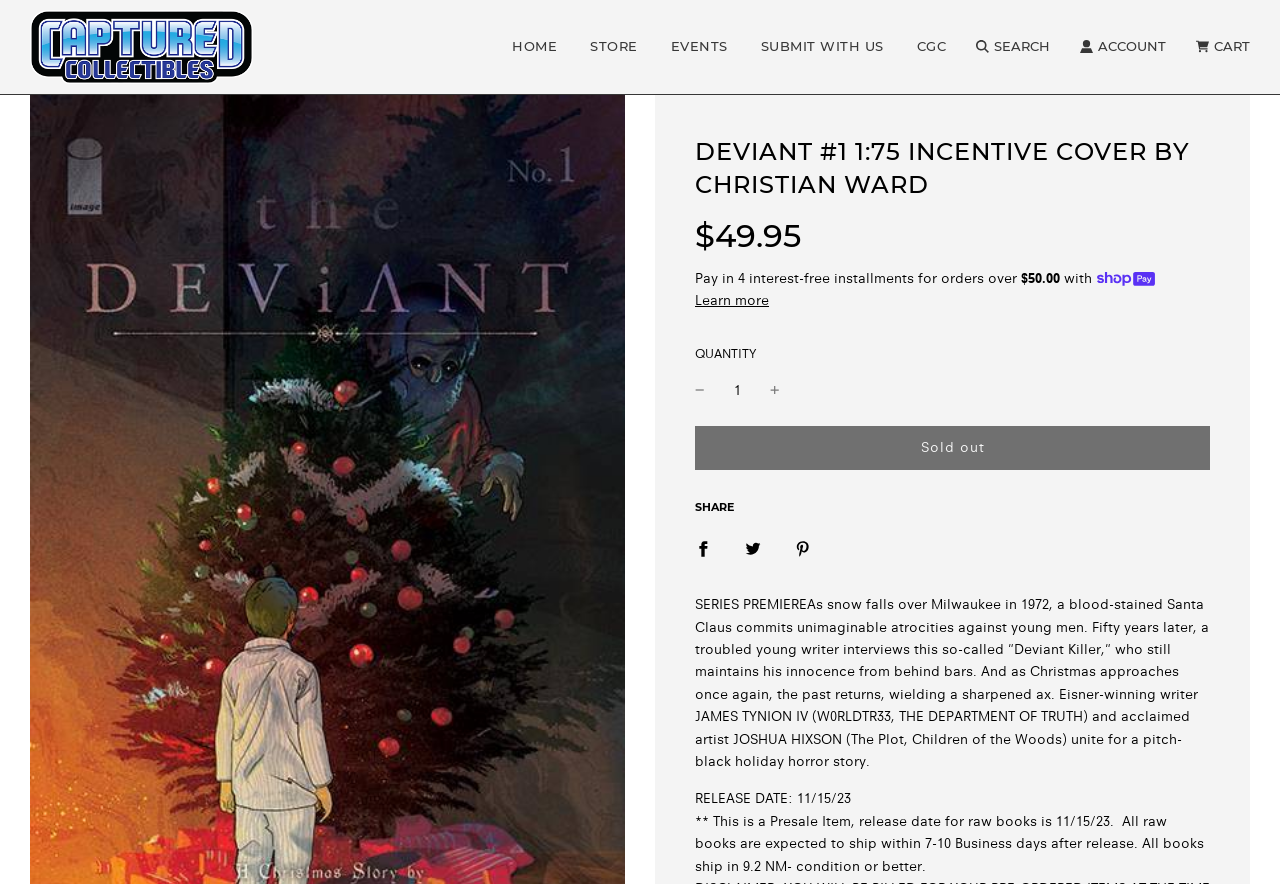Please identify the bounding box coordinates of the area that needs to be clicked to follow this instruction: "Search for something".

[0.751, 0.024, 0.832, 0.082]